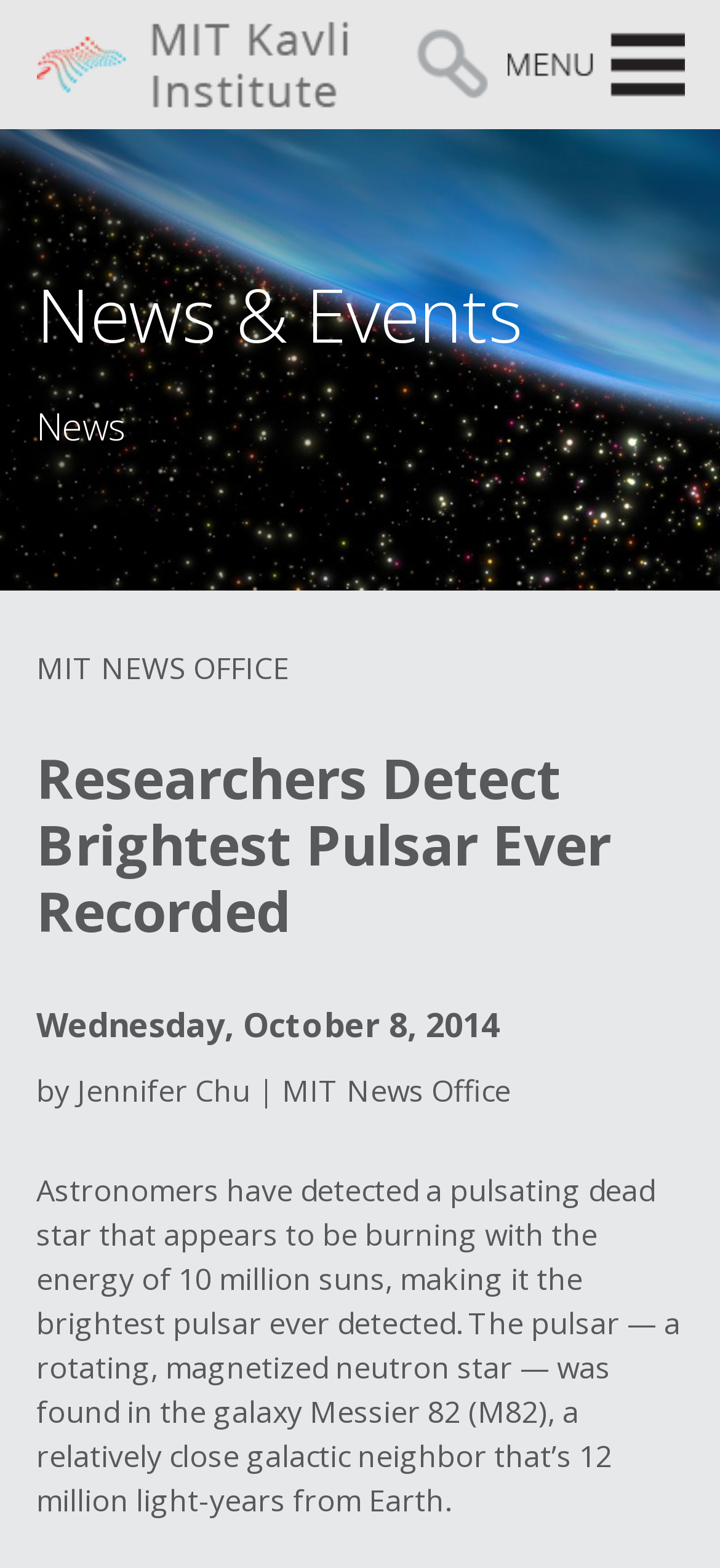What is the name of the institute?
Using the image, provide a concise answer in one word or a short phrase.

MIT Kavli Institute